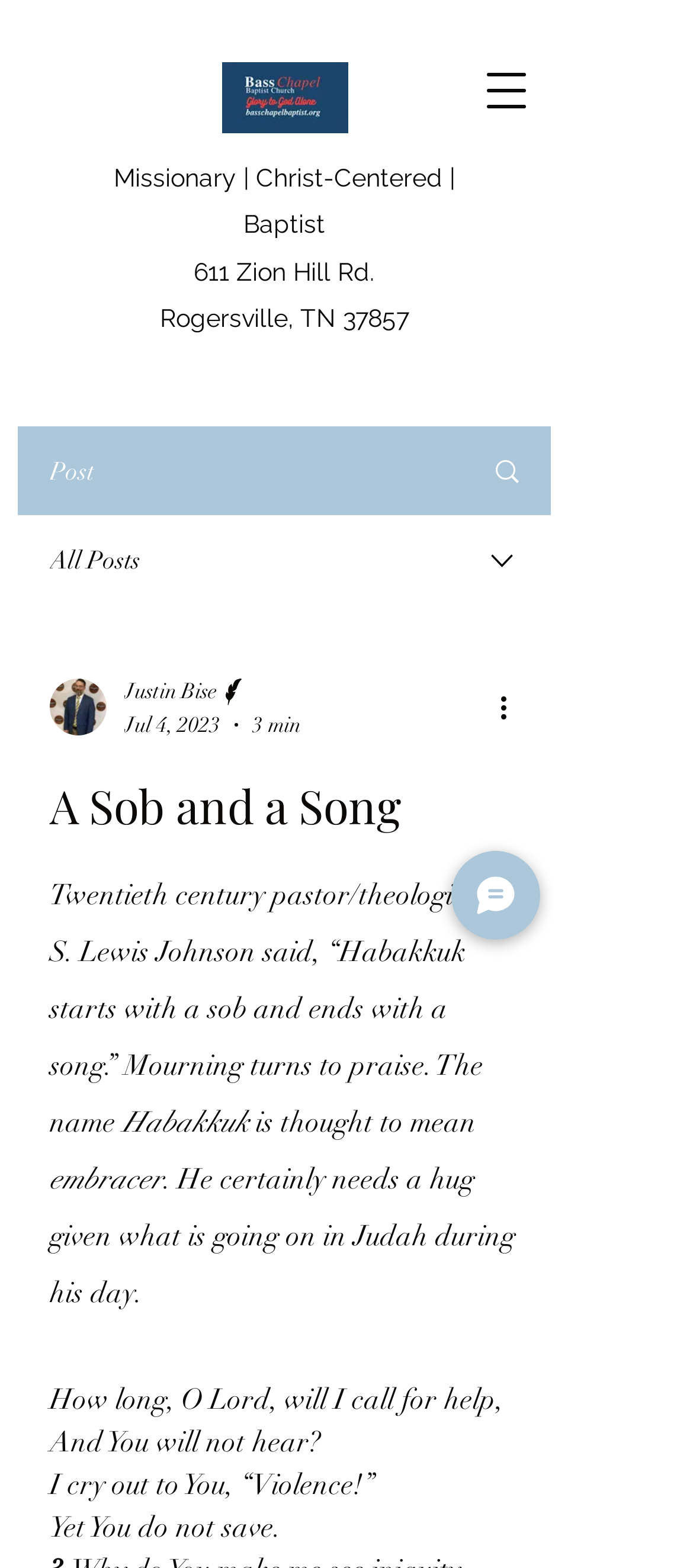What is the address of the church?
Relying on the image, give a concise answer in one word or a brief phrase.

611 Zion Hill Rd., Rogersville, TN 37857